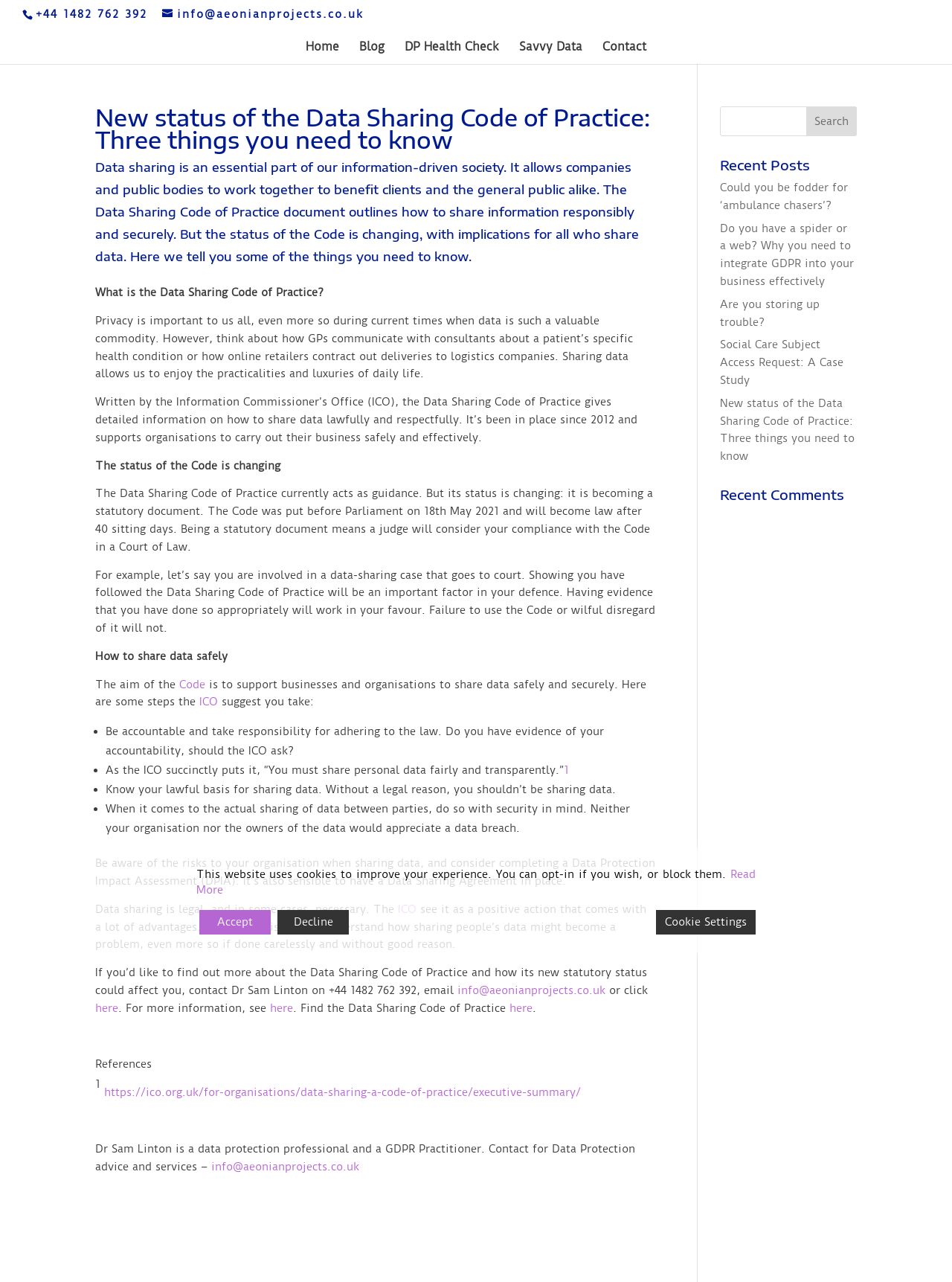Determine the bounding box coordinates for the region that must be clicked to execute the following instruction: "search for something".

[0.756, 0.083, 0.9, 0.106]